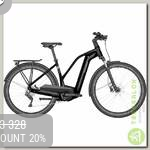Is the bike suitable for off-road adventures?
Using the image as a reference, answer with just one word or a short phrase.

Yes